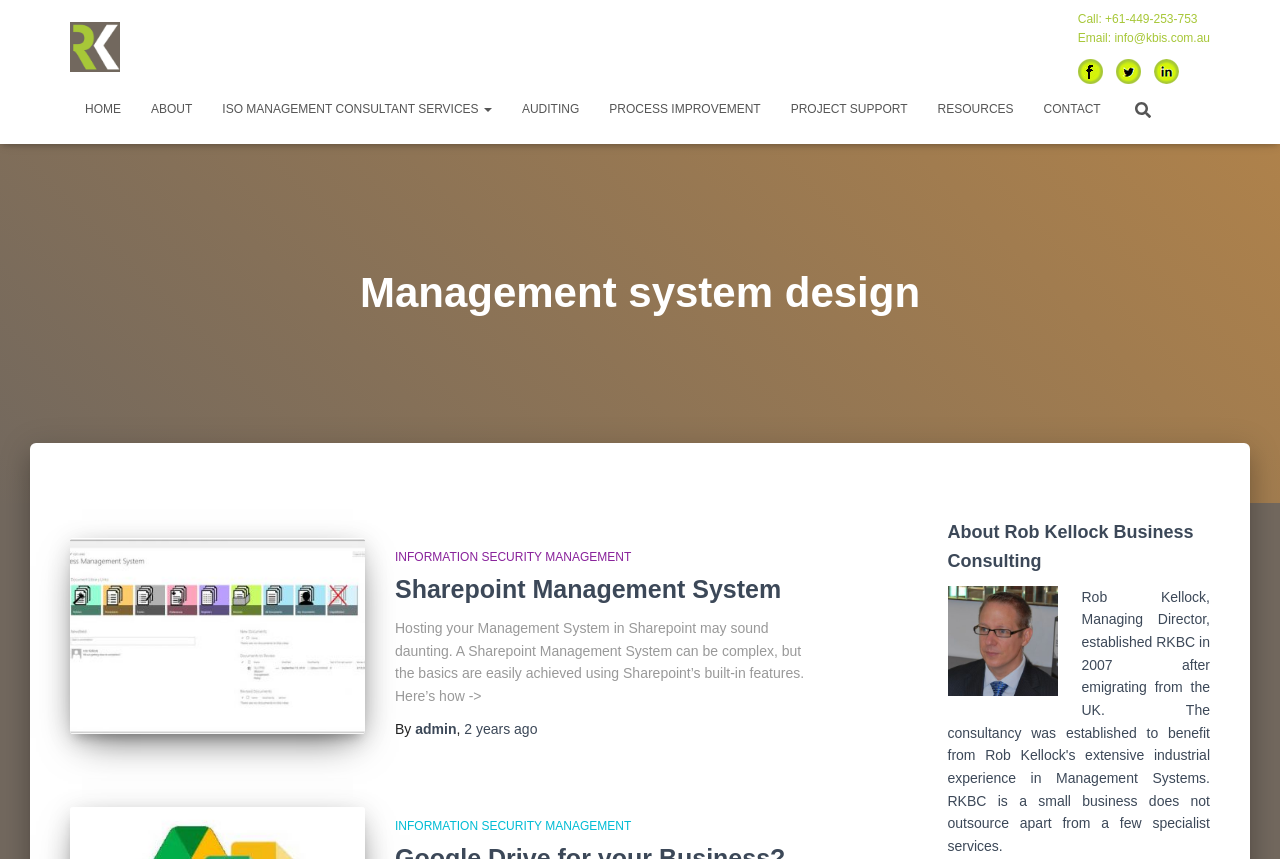Please find the bounding box coordinates of the element's region to be clicked to carry out this instruction: "Search for something".

[0.876, 0.098, 0.883, 0.159]